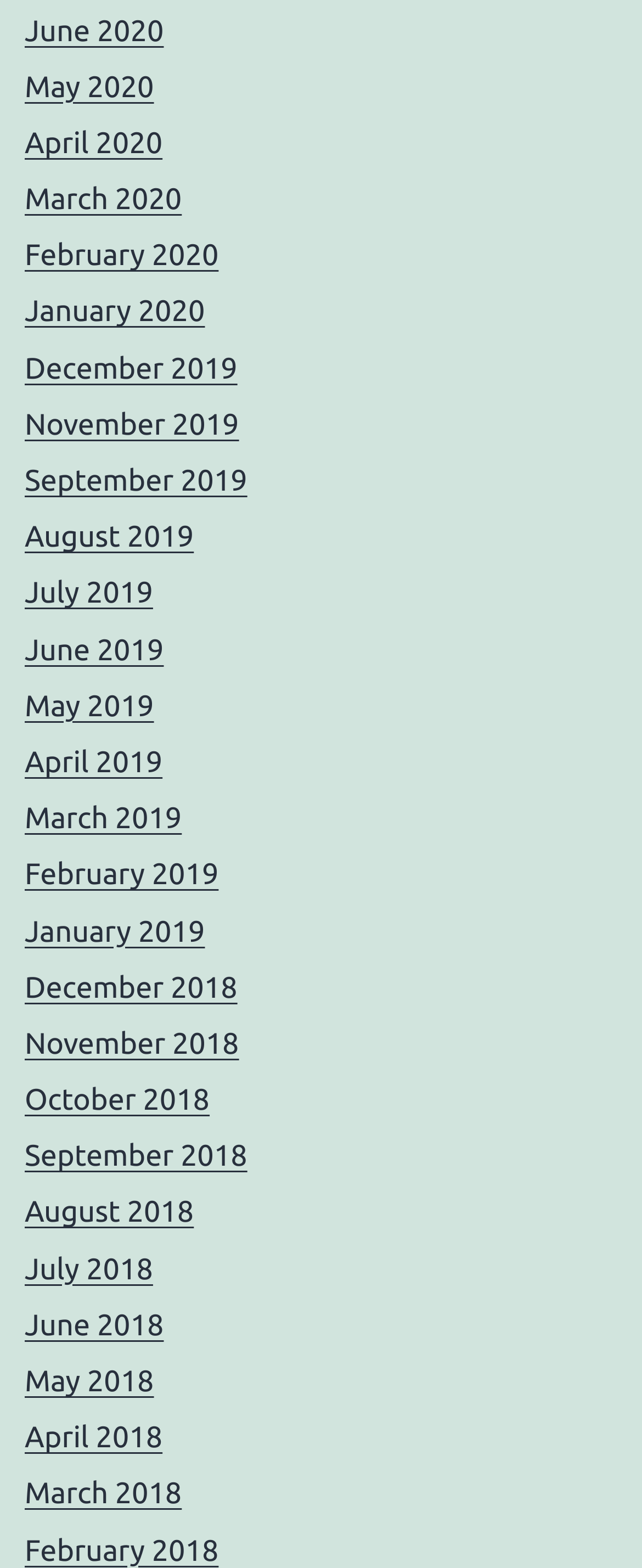Based on the provided description, "February 2018", find the bounding box of the corresponding UI element in the screenshot.

[0.038, 0.978, 0.341, 0.999]